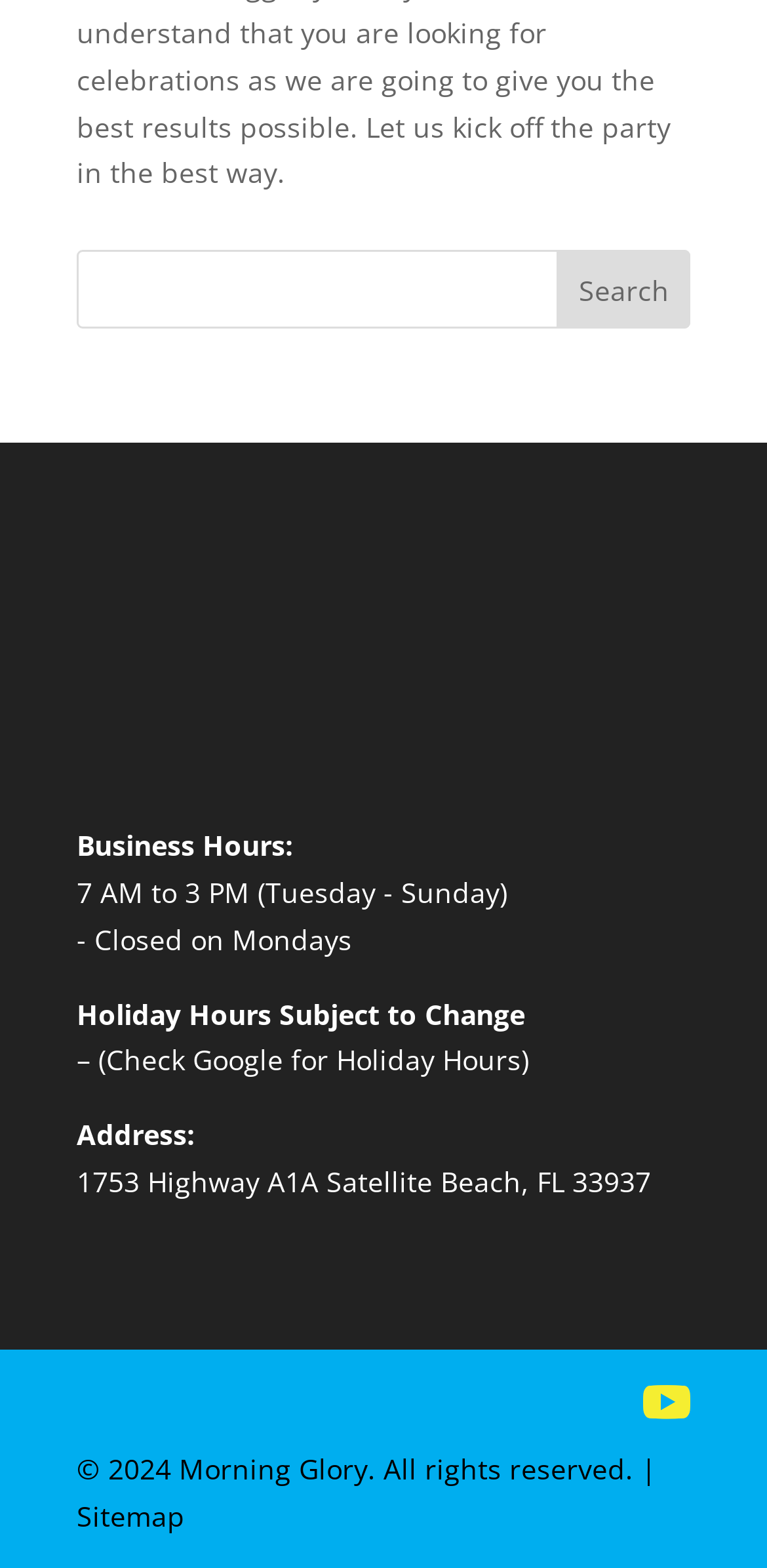Please answer the following question using a single word or phrase: 
What is the logo image description?

Logo (Web) Version 2 Morning Glory